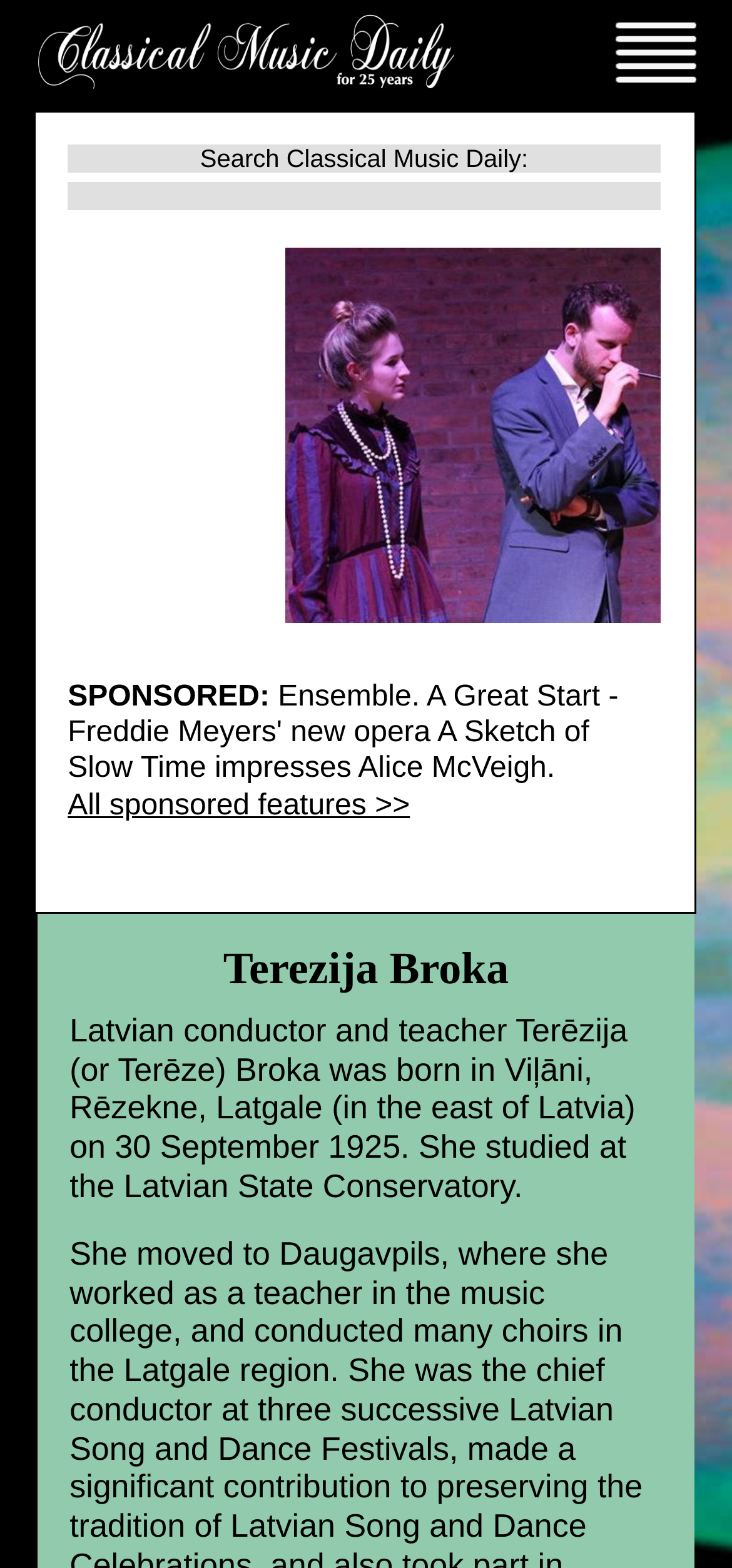Identify the bounding box coordinates for the UI element described as: "name="query"". The coordinates should be provided as four floats between 0 and 1: [left, top, right, bottom].

[0.092, 0.116, 0.902, 0.134]